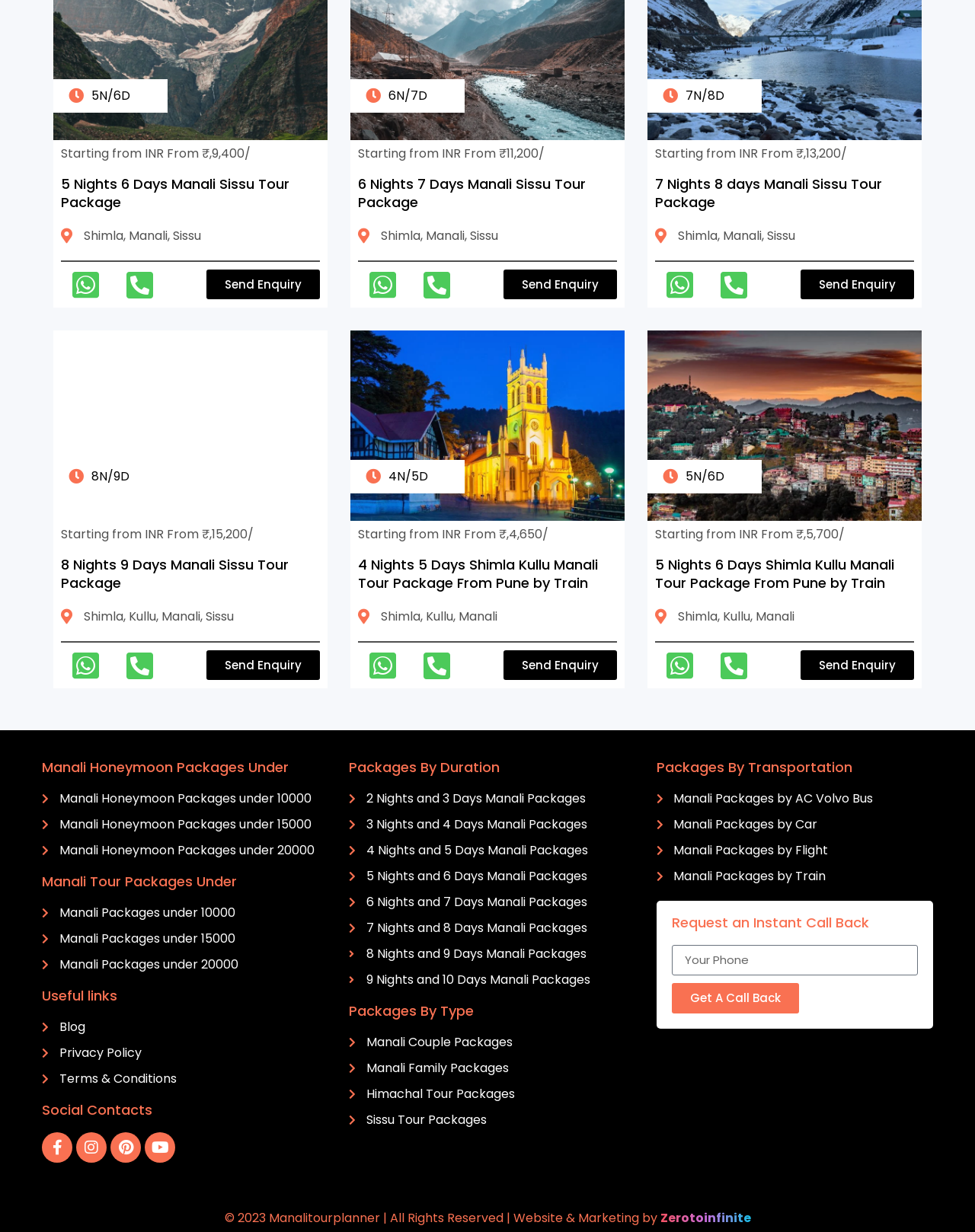Using the elements shown in the image, answer the question comprehensively: What is the duration of the first tour package?

The first tour package is '5 Nights 6 Days Manali Sissu Tour Package' which can be found at the top of the webpage. The duration of this package is 5 nights and 6 days.